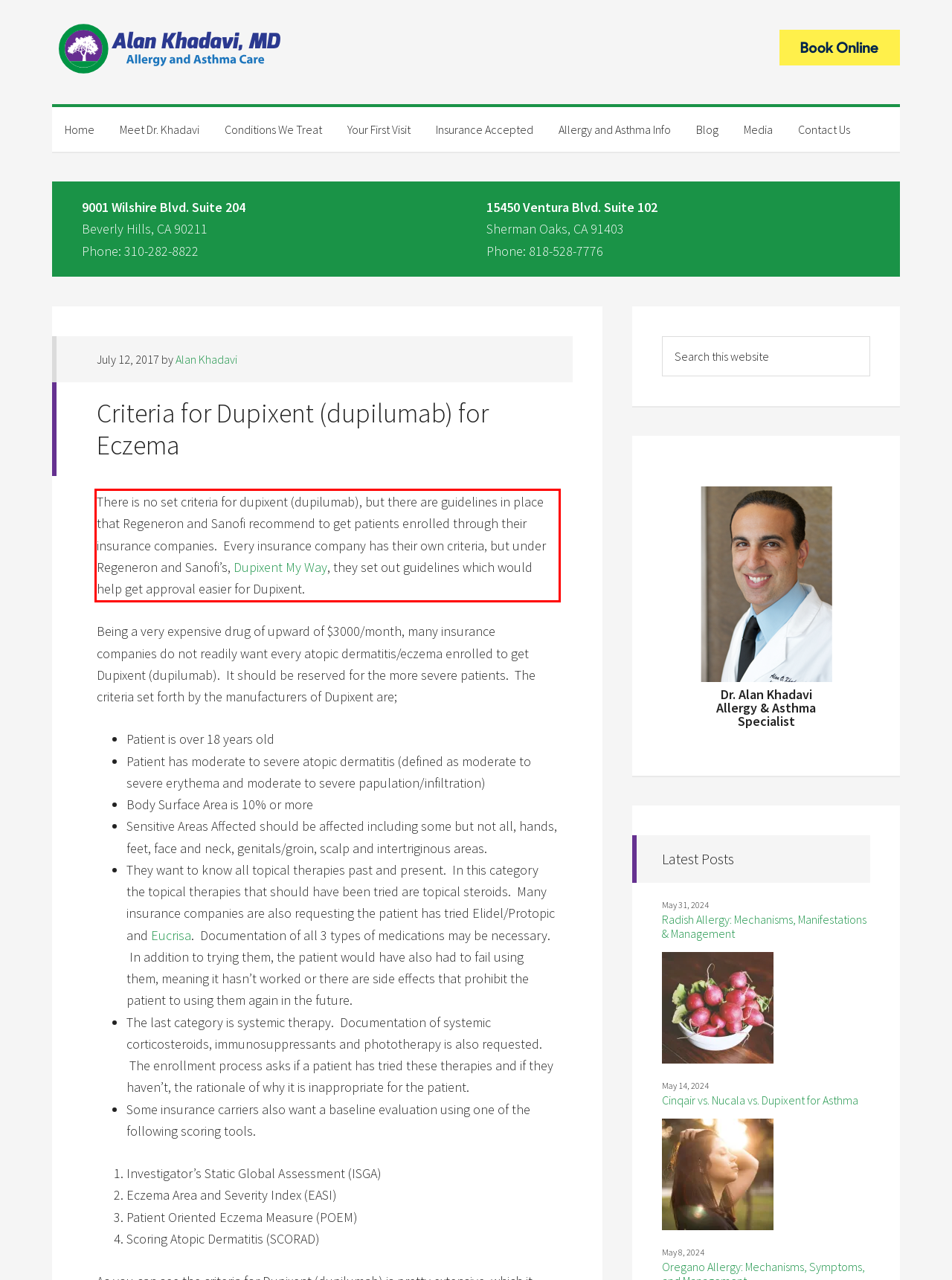Within the screenshot of a webpage, identify the red bounding box and perform OCR to capture the text content it contains.

There is no set criteria for dupixent (dupilumab), but there are guidelines in place that Regeneron and Sanofi recommend to get patients enrolled through their insurance companies. Every insurance company has their own criteria, but under Regeneron and Sanofi’s, Dupixent My Way, they set out guidelines which would help get approval easier for Dupixent.